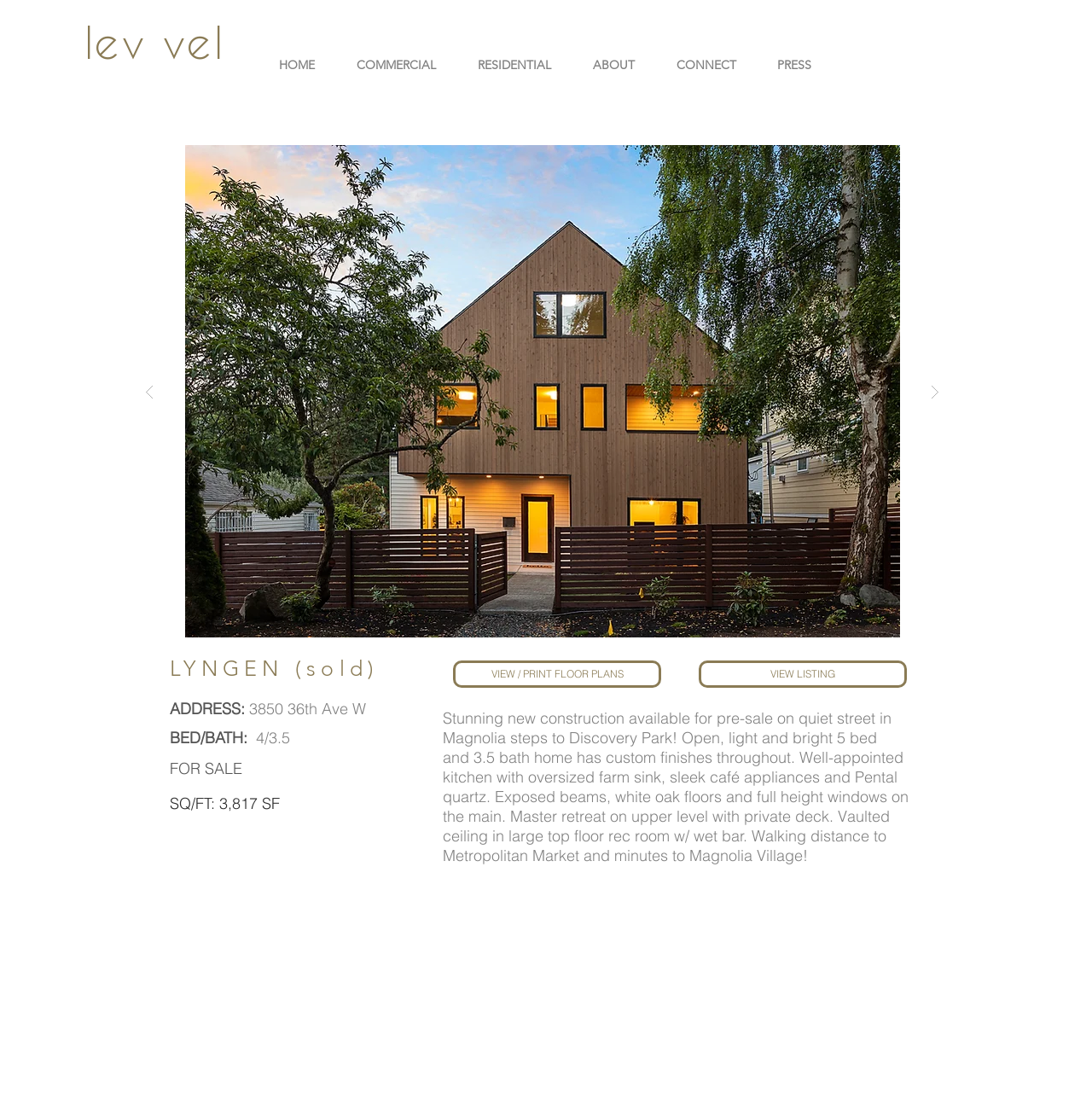Extract the bounding box coordinates of the UI element described: "lev vel". Provide the coordinates in the format [left, top, right, bottom] with values ranging from 0 to 1.

[0.077, 0.017, 0.206, 0.063]